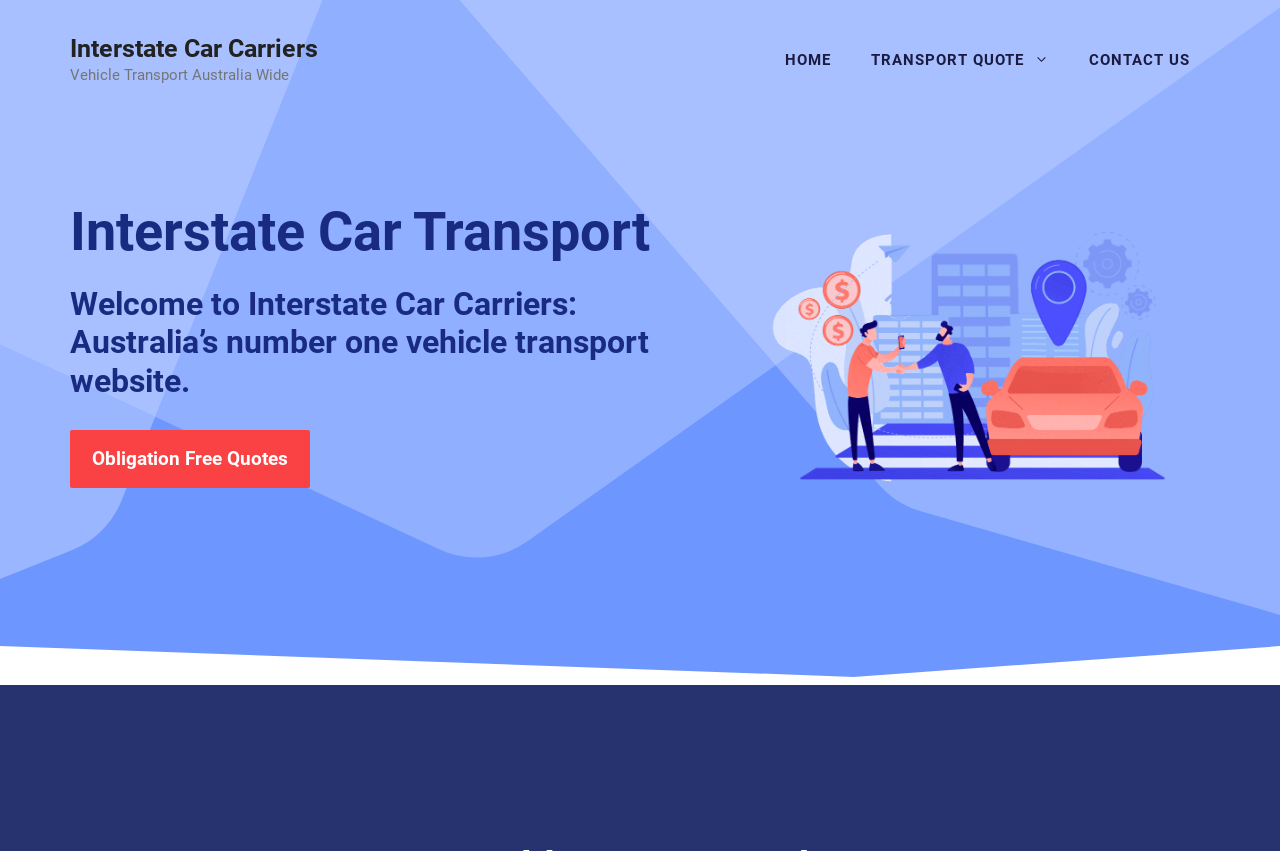Offer a thorough description of the webpage.

The webpage is about Interstate Car Carriers, a vehicle transport service in Australia. At the top, there is a banner with the company name and a tagline "Vehicle Transport Australia Wide". Below the banner, there is a primary navigation menu with three links: "HOME", "TRANSPORT QUOTE", and "CONTACT US", aligned horizontally from left to right.

The main content area is divided into two sections. On the left, there are two headings, "Interstate Car Transport" and a longer description "Welcome to Interstate Car Carriers: Australia’s number one vehicle transport website." Below the headings, there is a link to "Obligation Free Quotes".

On the right side, there is a large image related to vehicle transportation, taking up most of the space. The image is positioned above the fold, making it a prominent feature of the webpage. Overall, the layout is clean, with a clear separation between the navigation, main content, and image.